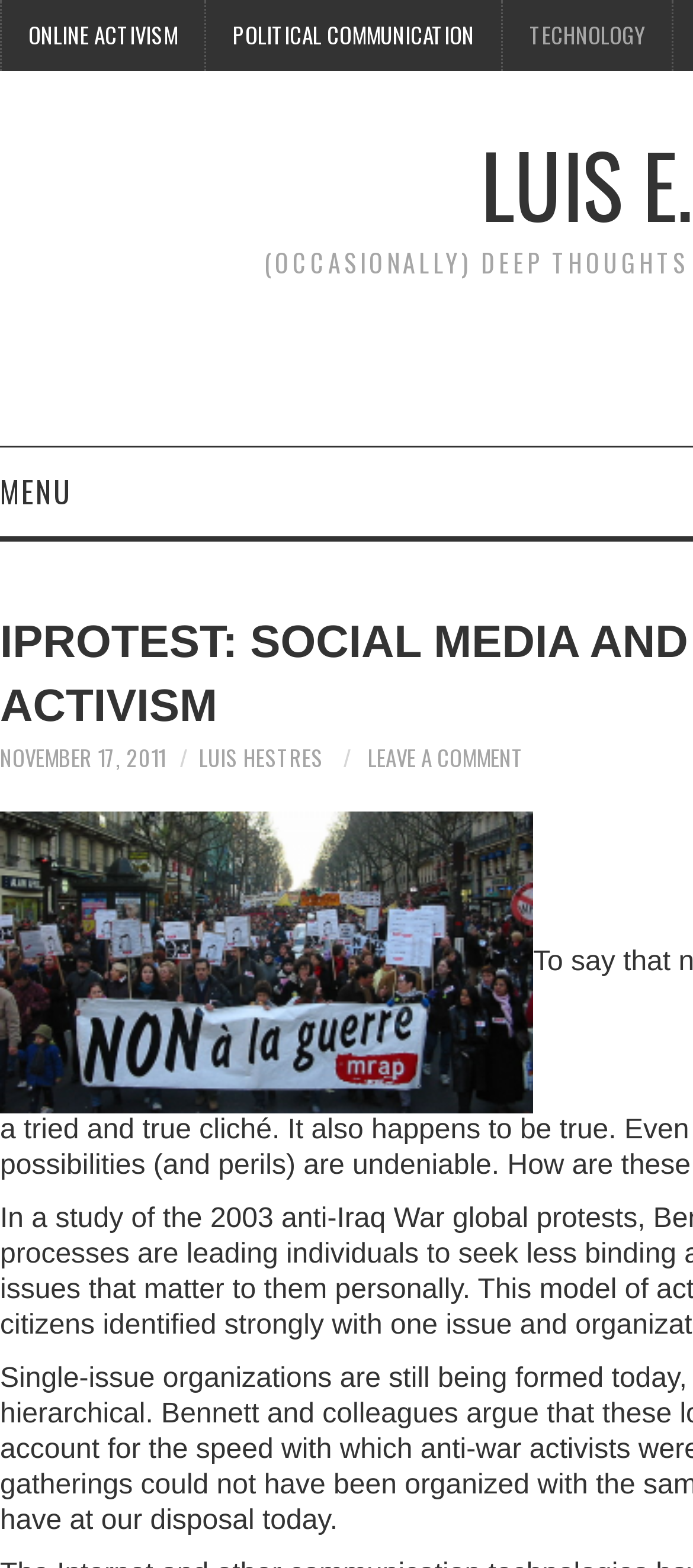Using the given element description, provide the bounding box coordinates (top-left x, top-left y, bottom-right x, bottom-right y) for the corresponding UI element in the screenshot: Online Activism

[0.003, 0.0, 0.295, 0.045]